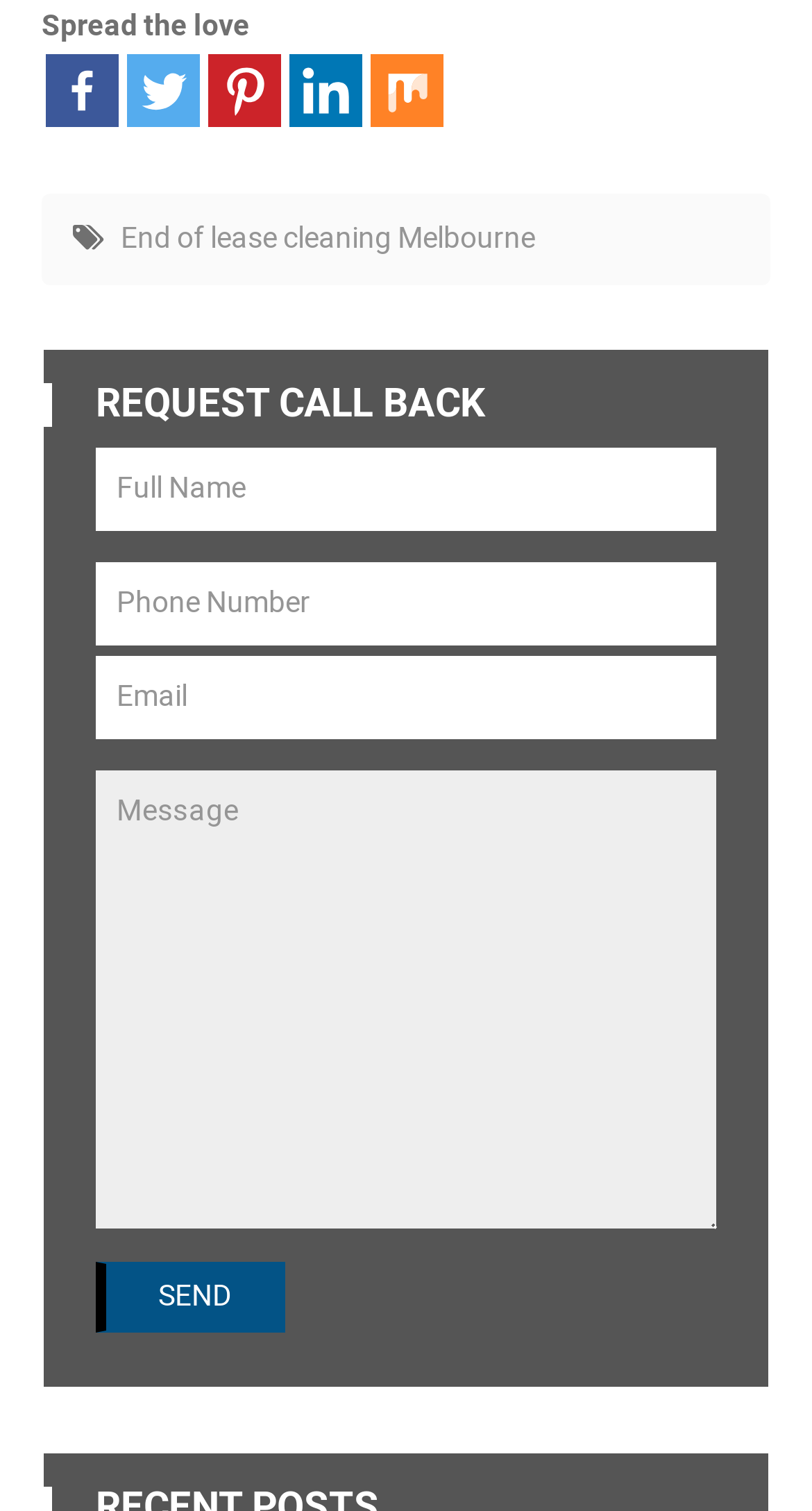Find and provide the bounding box coordinates for the UI element described here: "name="your-name" placeholder="Full Name"". The coordinates should be given as four float numbers between 0 and 1: [left, top, right, bottom].

[0.118, 0.297, 0.882, 0.352]